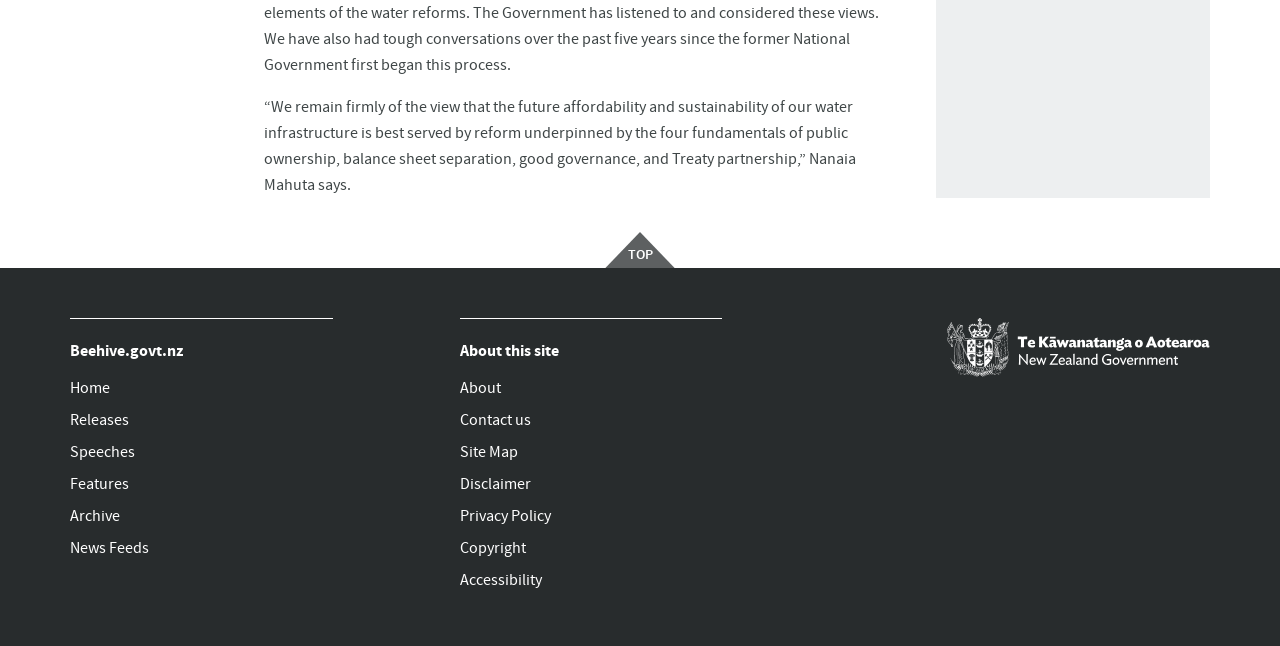Identify the bounding box coordinates for the element you need to click to achieve the following task: "go to the homepage". Provide the bounding box coordinates as four float numbers between 0 and 1, in the form [left, top, right, bottom].

[0.055, 0.576, 0.26, 0.625]